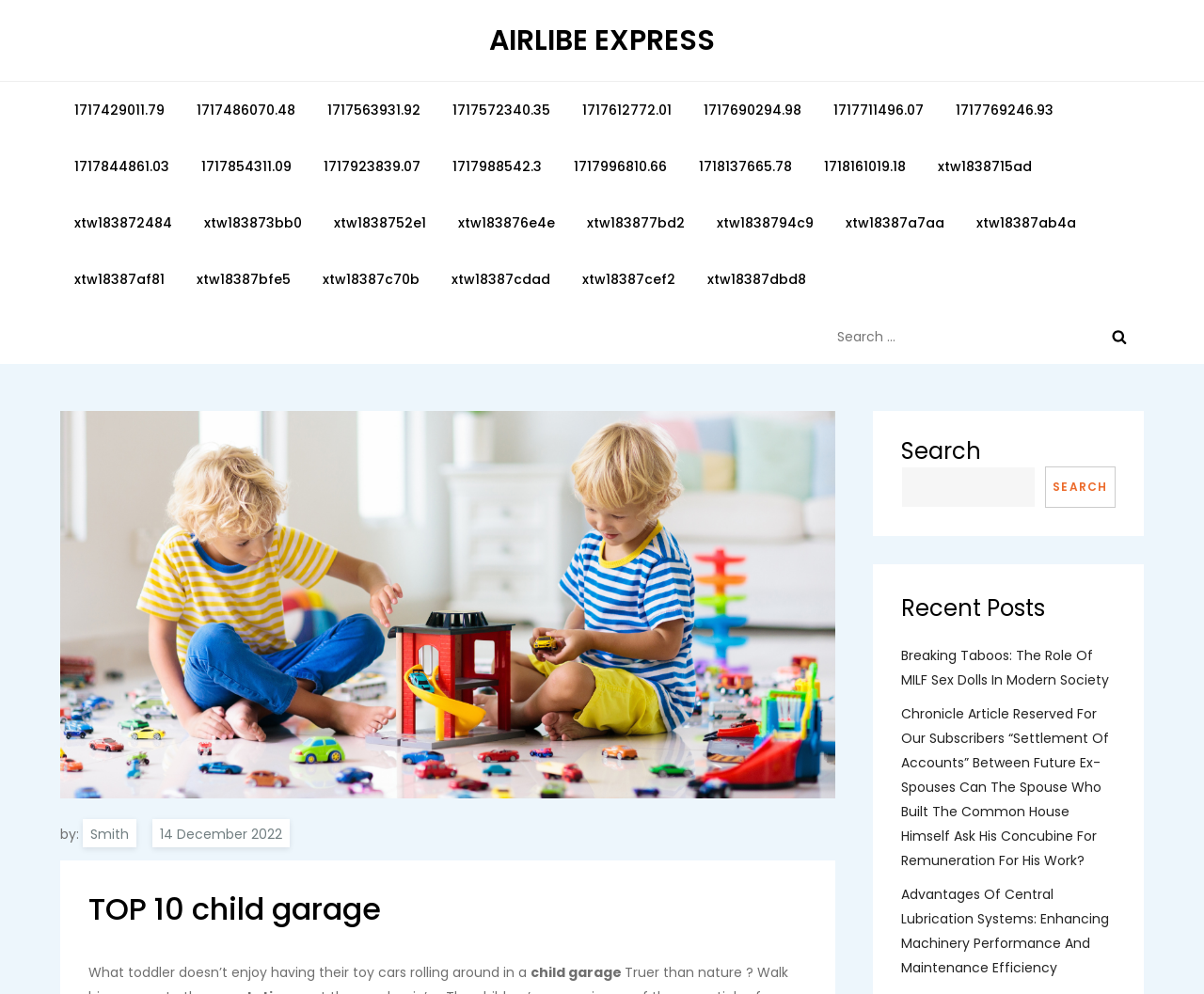What is the topic of the article?
Answer the question with a detailed explanation, including all necessary information.

I analyzed the heading element with ID 423 and found that it contains the text 'TOP 10 child garage', which suggests that the topic of the article is related to child garages.